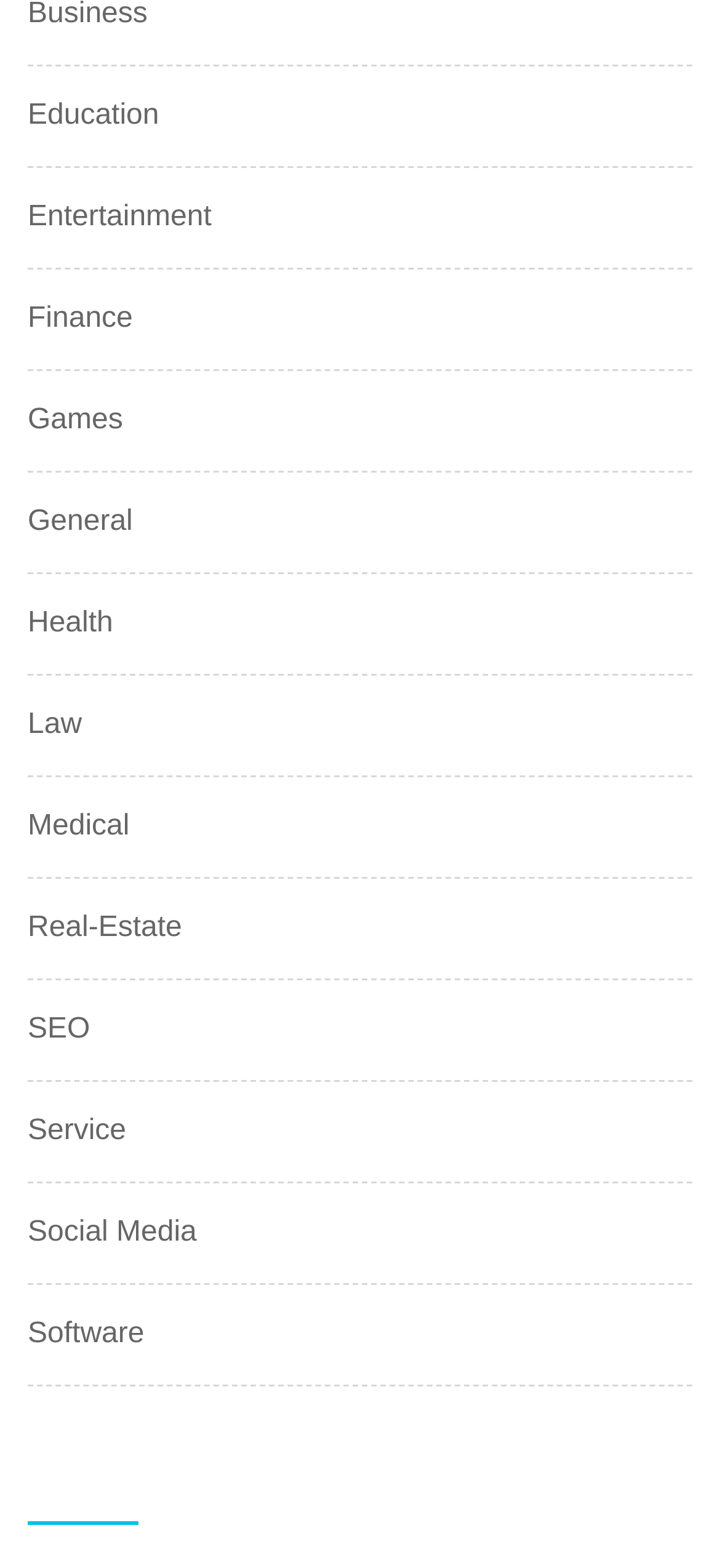Provide the bounding box coordinates for the UI element described in this sentence: "Social Media". The coordinates should be four float values between 0 and 1, i.e., [left, top, right, bottom].

[0.038, 0.772, 0.273, 0.8]